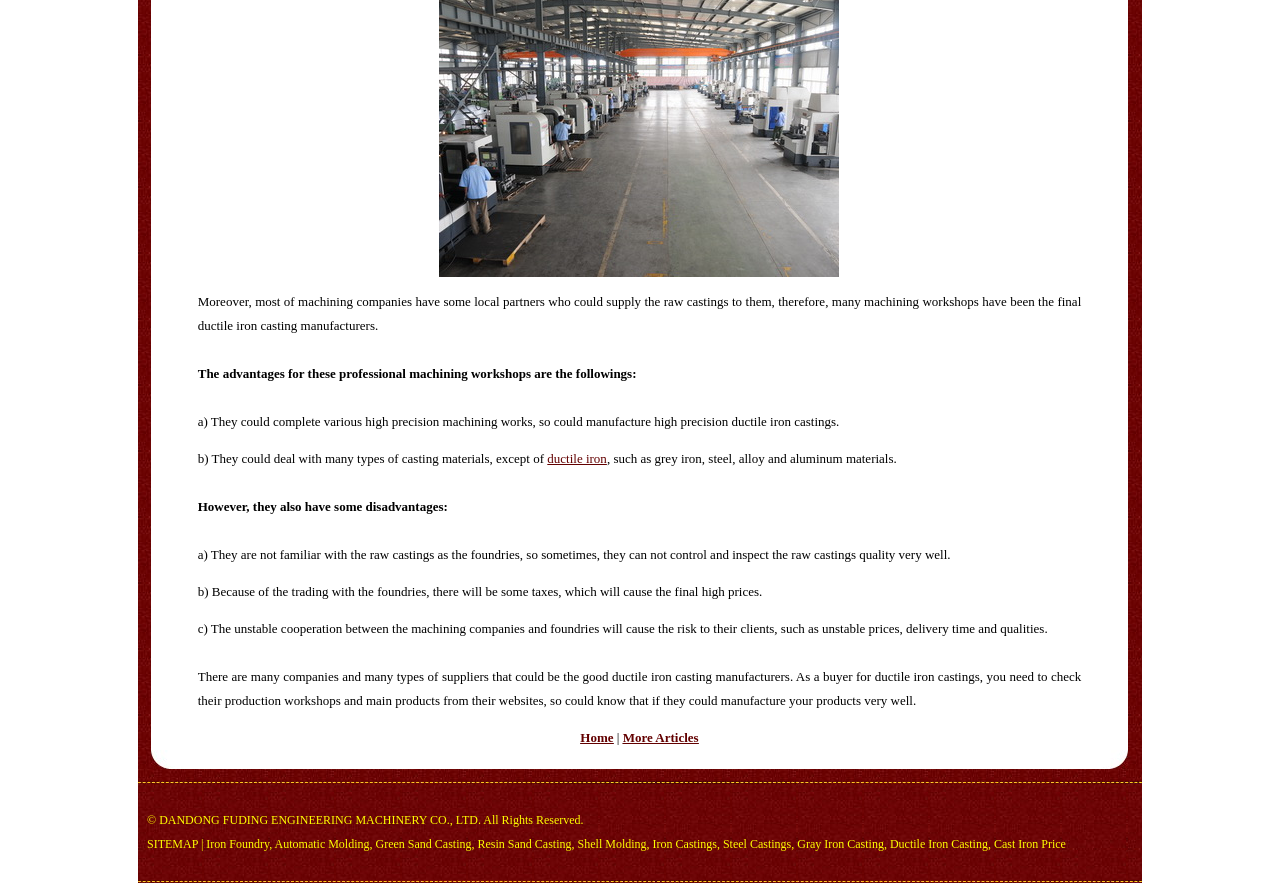Please identify the bounding box coordinates of the clickable element to fulfill the following instruction: "view the sitemap". The coordinates should be four float numbers between 0 and 1, i.e., [left, top, right, bottom].

[0.115, 0.948, 0.155, 0.964]